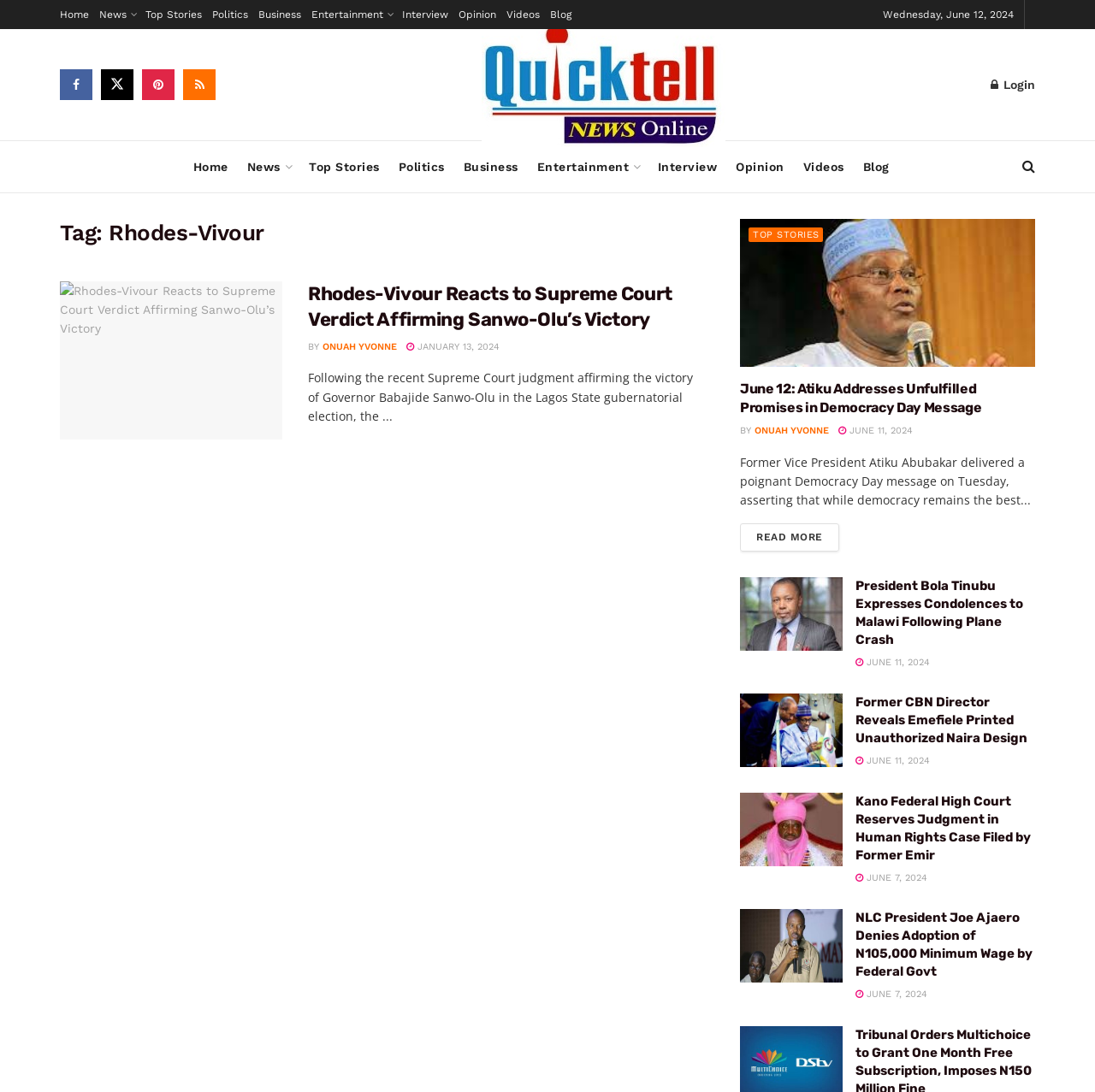Find and provide the bounding box coordinates for the UI element described here: "parent_node: TOP STORIES". The coordinates should be given as four float numbers between 0 and 1: [left, top, right, bottom].

[0.676, 0.2, 0.945, 0.336]